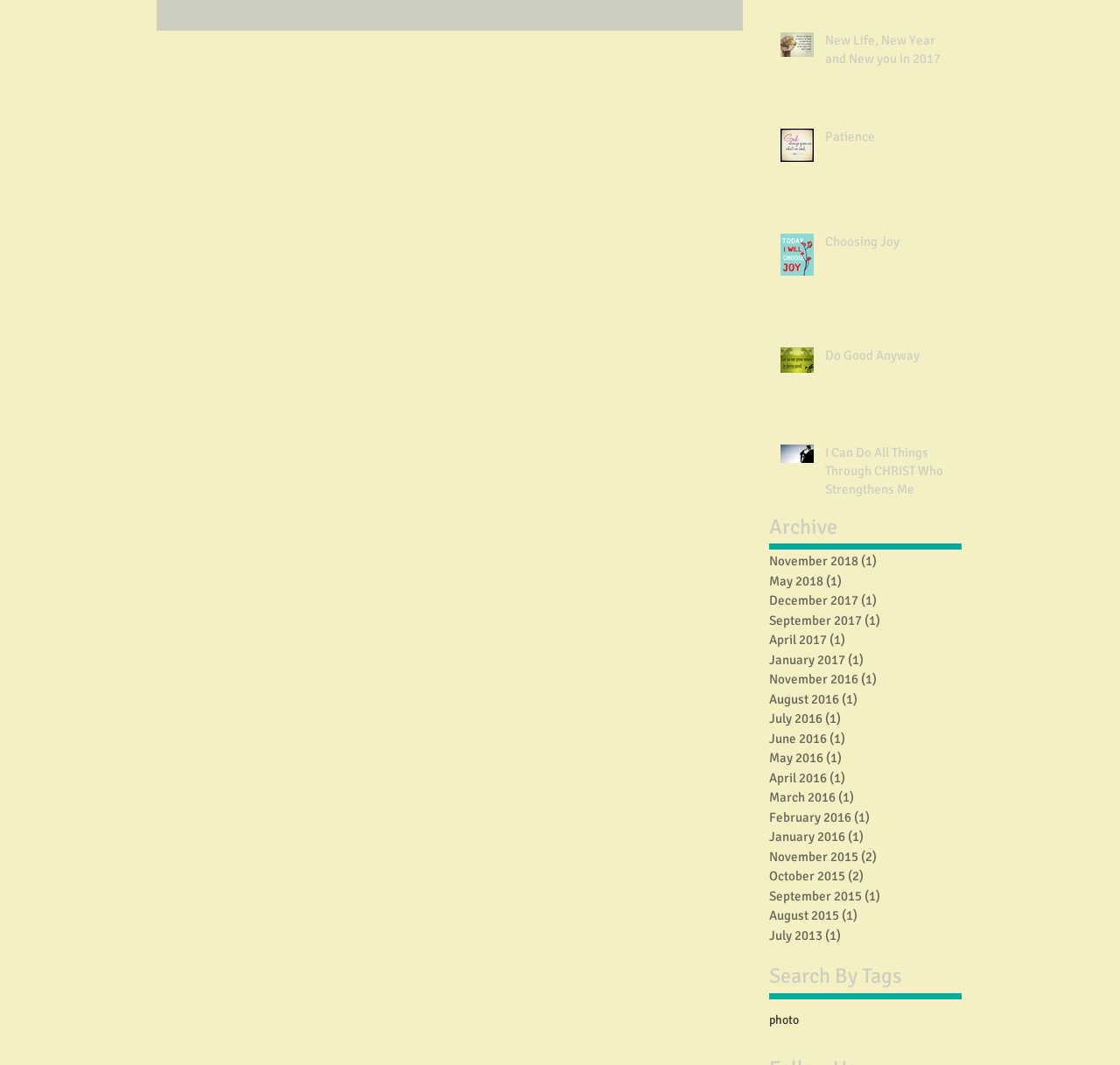Could you indicate the bounding box coordinates of the region to click in order to complete this instruction: "Click on the 'New Life, New Year and New you in 2017' link".

[0.737, 0.03, 0.849, 0.071]